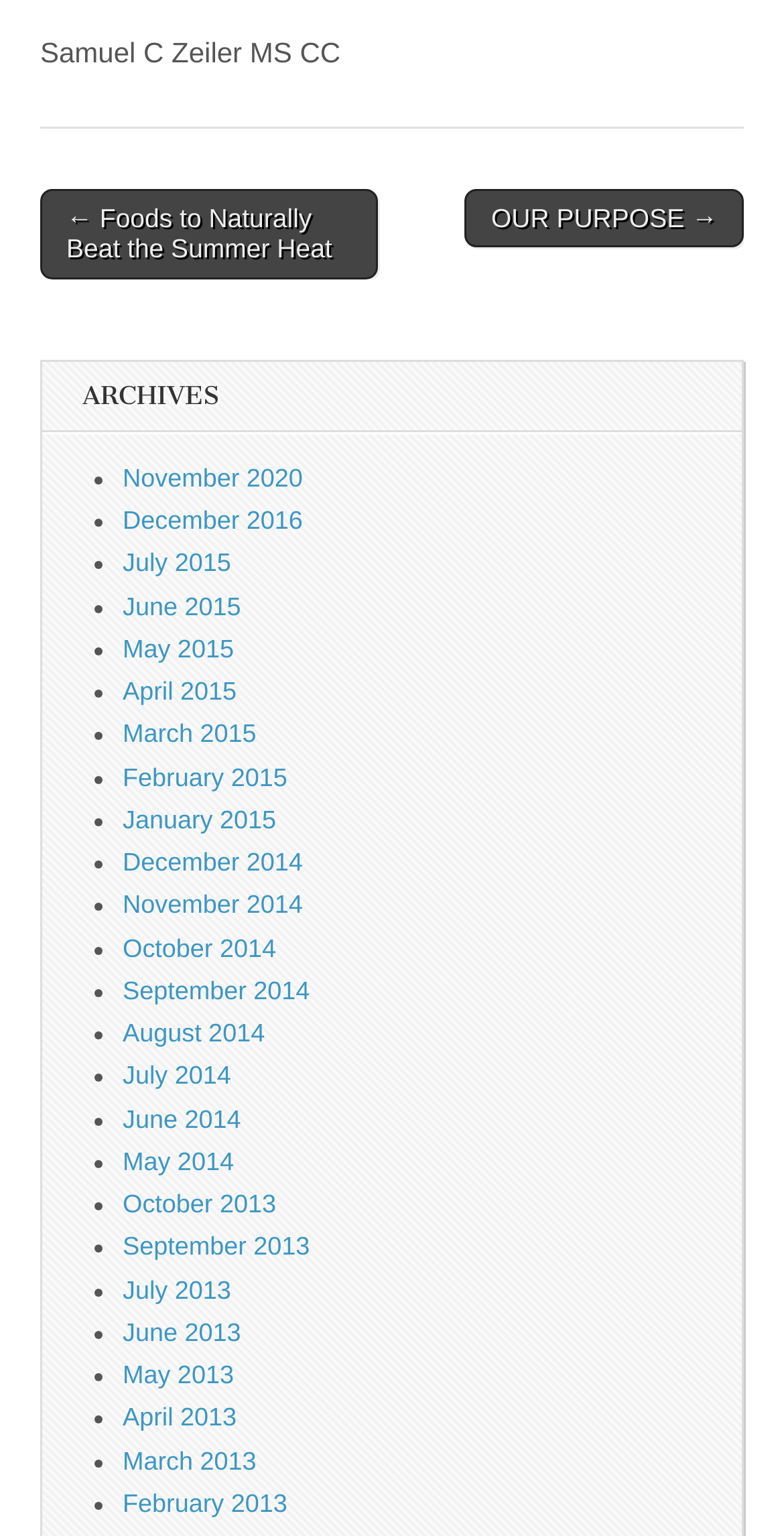Identify the bounding box coordinates for the UI element described by the following text: "OUR PURPOSE →". Provide the coordinates as four float numbers between 0 and 1, in the format [left, top, right, bottom].

[0.593, 0.123, 0.949, 0.161]